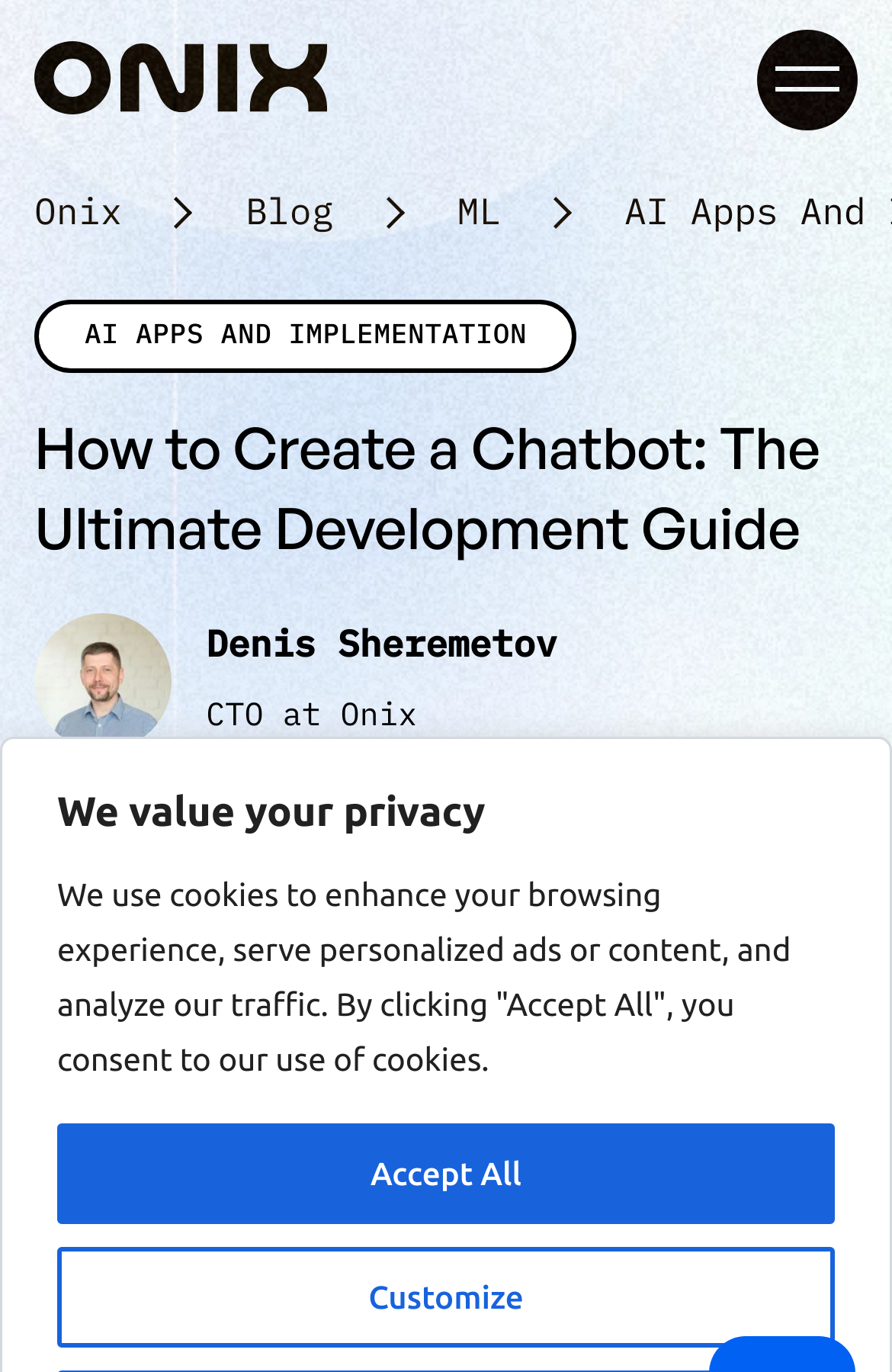Using the description "Onix", predict the bounding box of the relevant HTML element.

[0.038, 0.142, 0.137, 0.168]